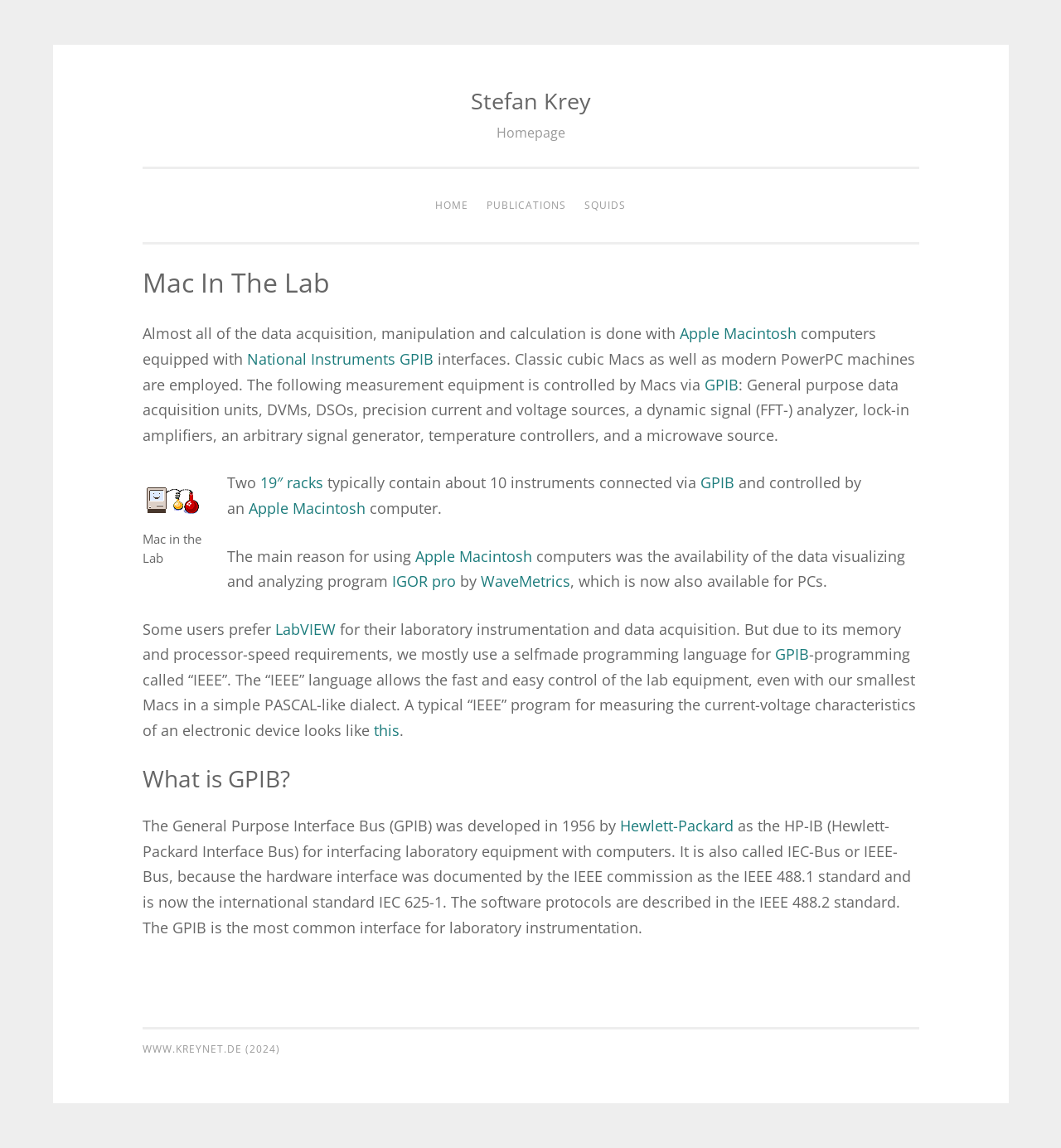Provide the bounding box coordinates in the format (top-left x, top-left y, bottom-right x, bottom-right y). All values are floating point numbers between 0 and 1. Determine the bounding box coordinate of the UI element described as: LabVIEW

[0.259, 0.539, 0.316, 0.556]